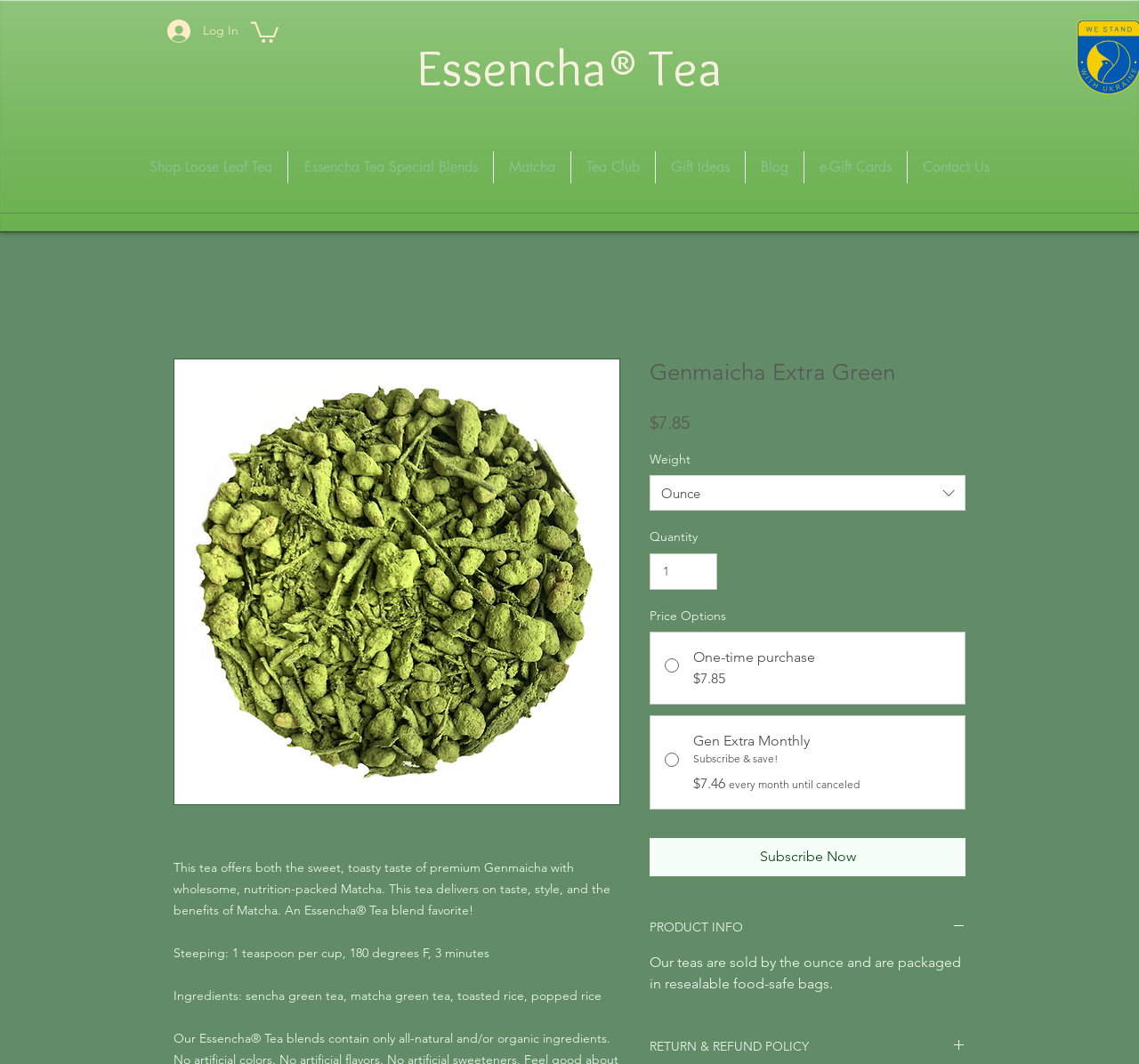Using the provided element description "Contact Us", determine the bounding box coordinates of the UI element.

[0.797, 0.142, 0.882, 0.172]